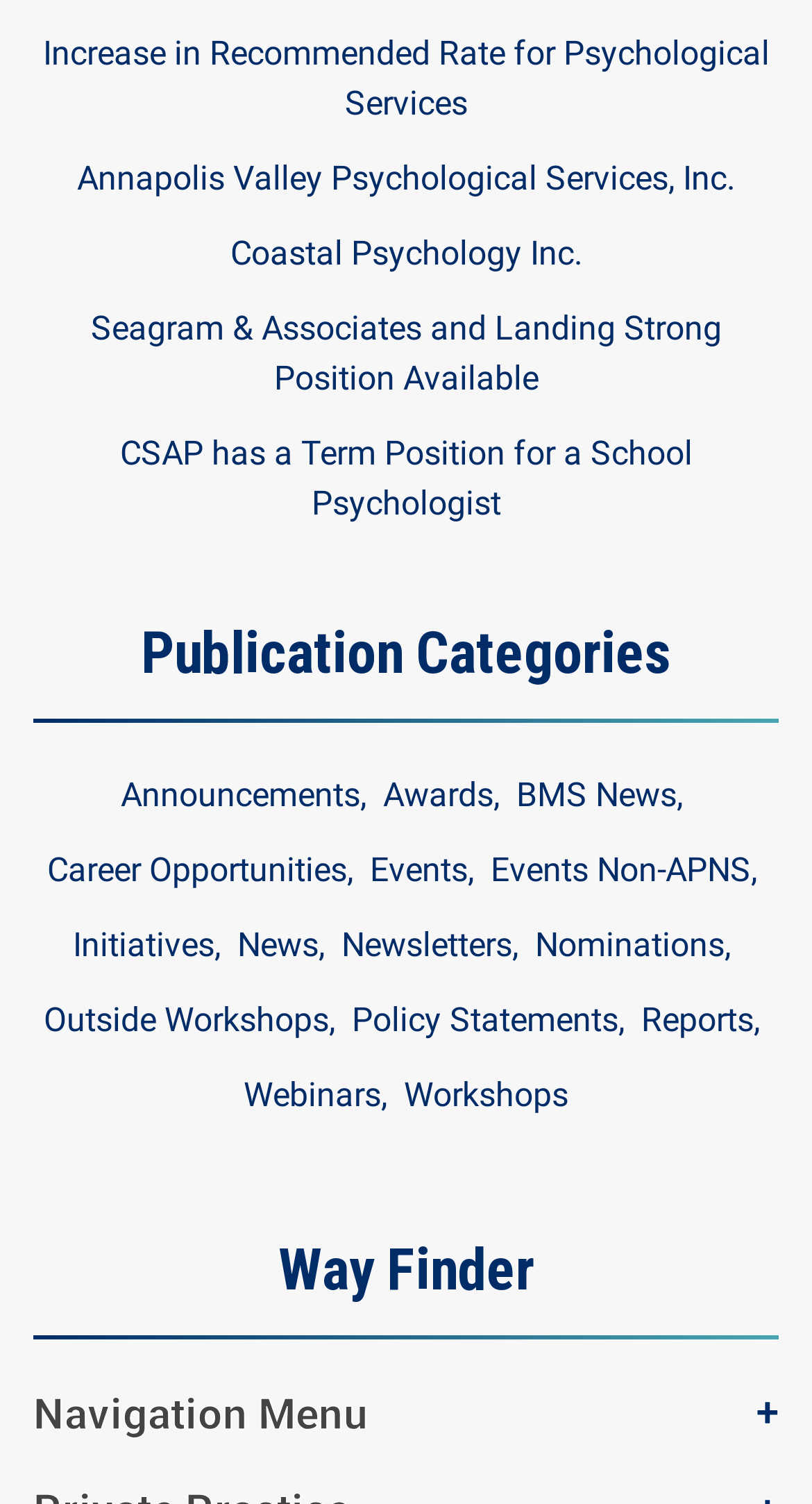Could you please study the image and provide a detailed answer to the question:
What is the purpose of the 'Way Finder' section?

The 'Way Finder' section is a heading element with the text 'Way Finder', which suggests that it is a section designed to provide navigation assistance or help users find their way around the website or its content.